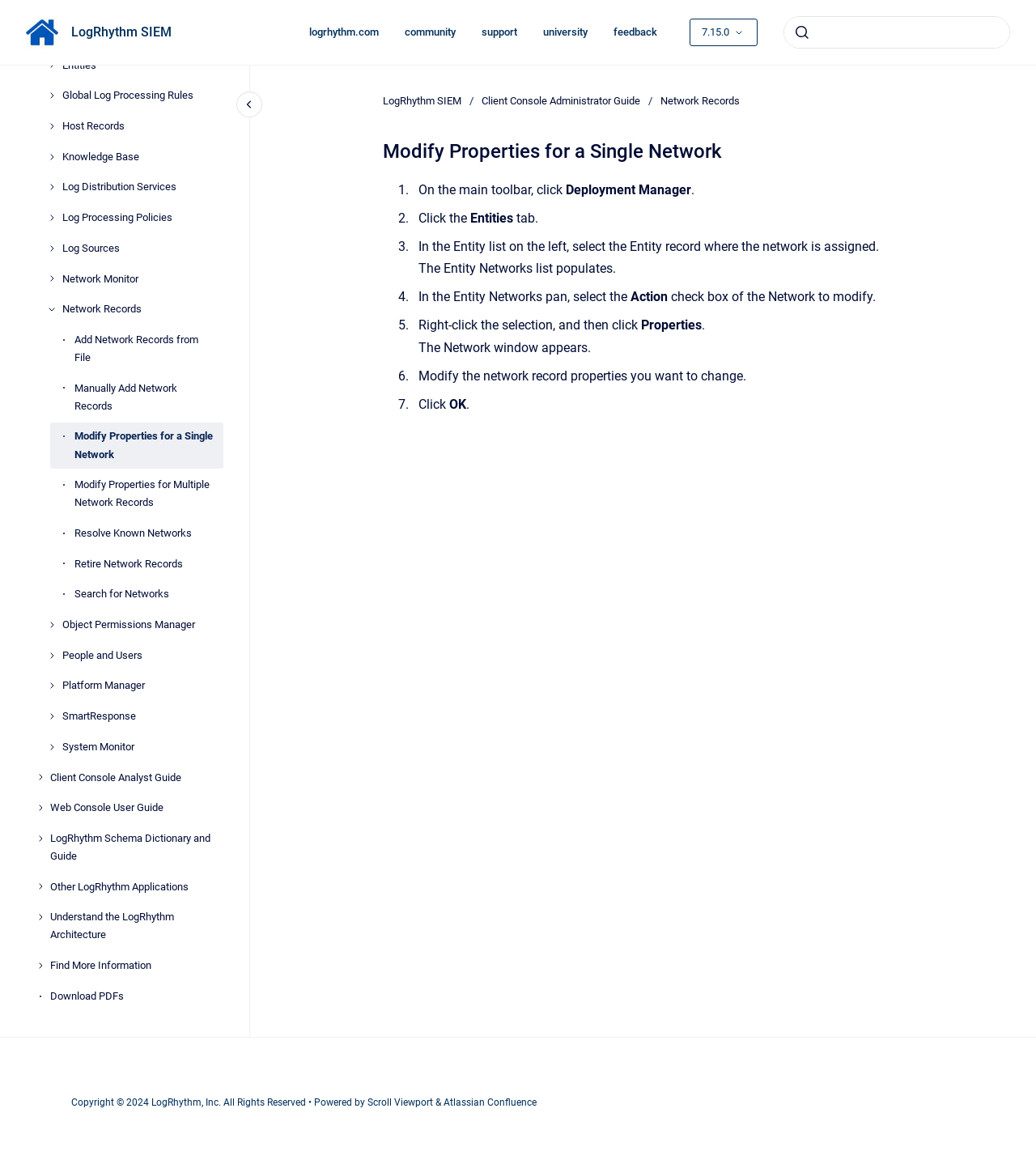Please provide a one-word or short phrase answer to the question:
How many steps are there in the instructions on the page?

2